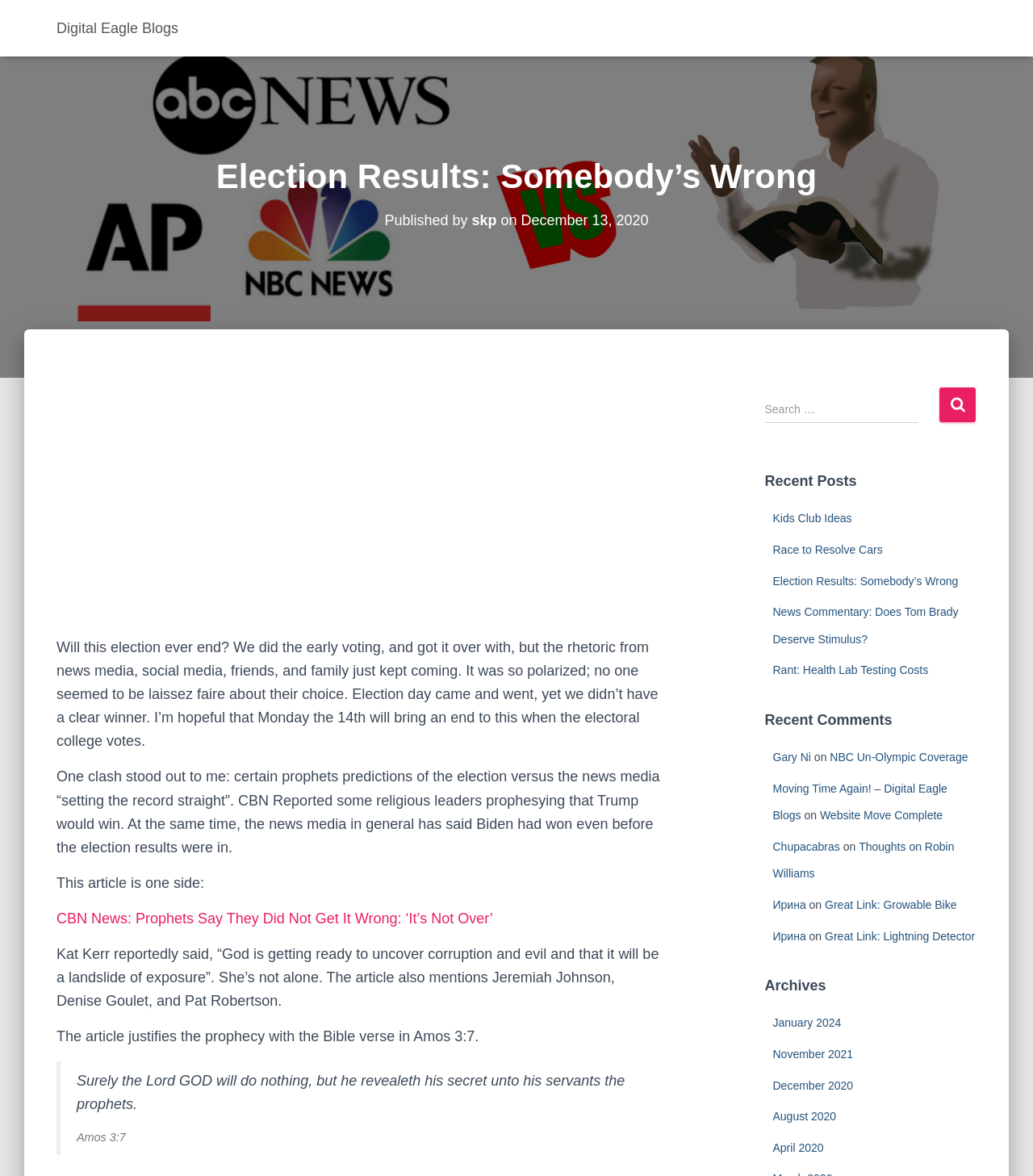Locate the bounding box coordinates of the element's region that should be clicked to carry out the following instruction: "Search for something". The coordinates need to be four float numbers between 0 and 1, i.e., [left, top, right, bottom].

[0.74, 0.336, 0.945, 0.379]